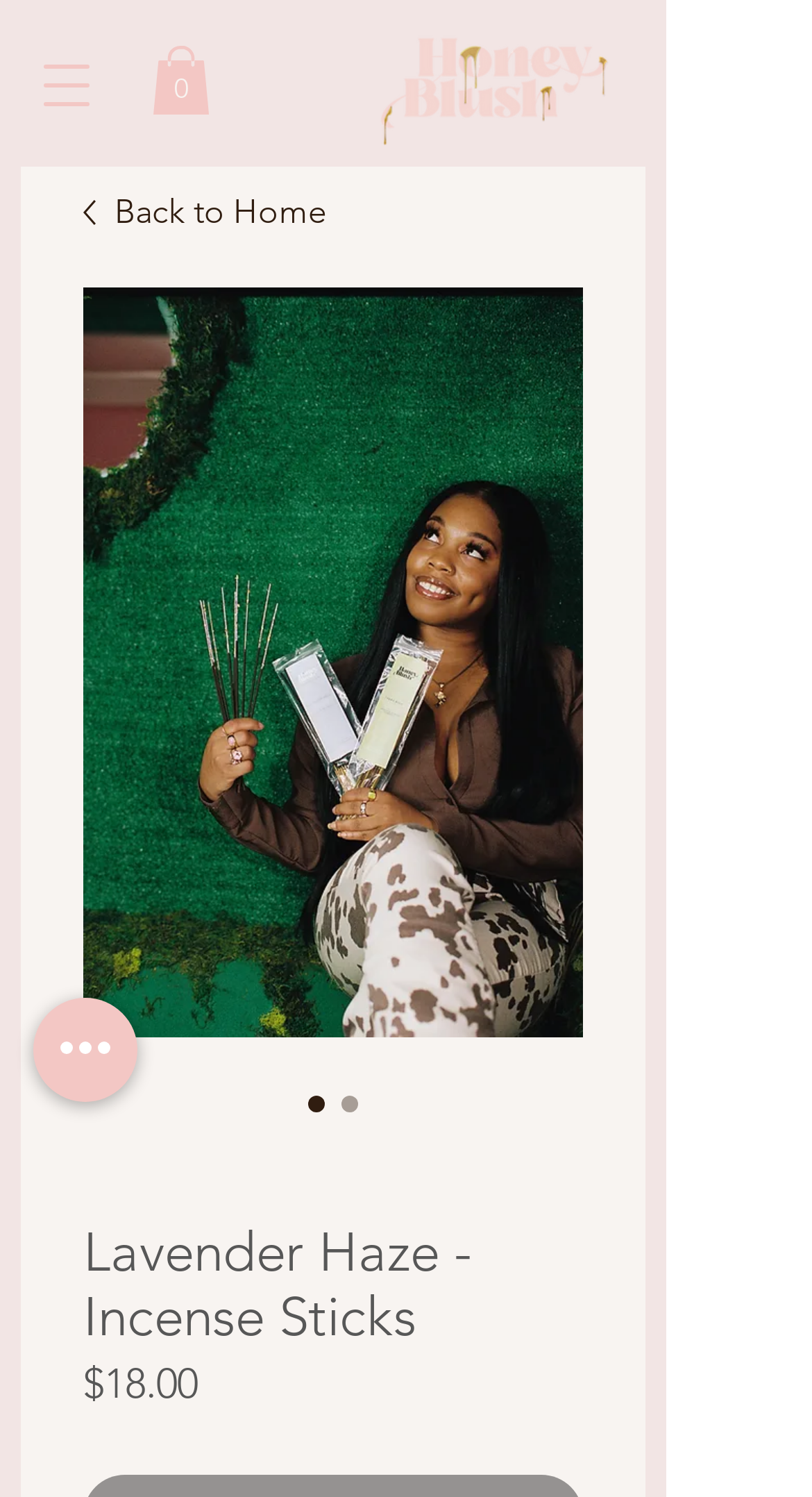Please look at the image and answer the question with a detailed explanation: What is the name of the product?

I found the name of the product by looking at the heading element which says 'Lavender Haze - Incense Sticks'.